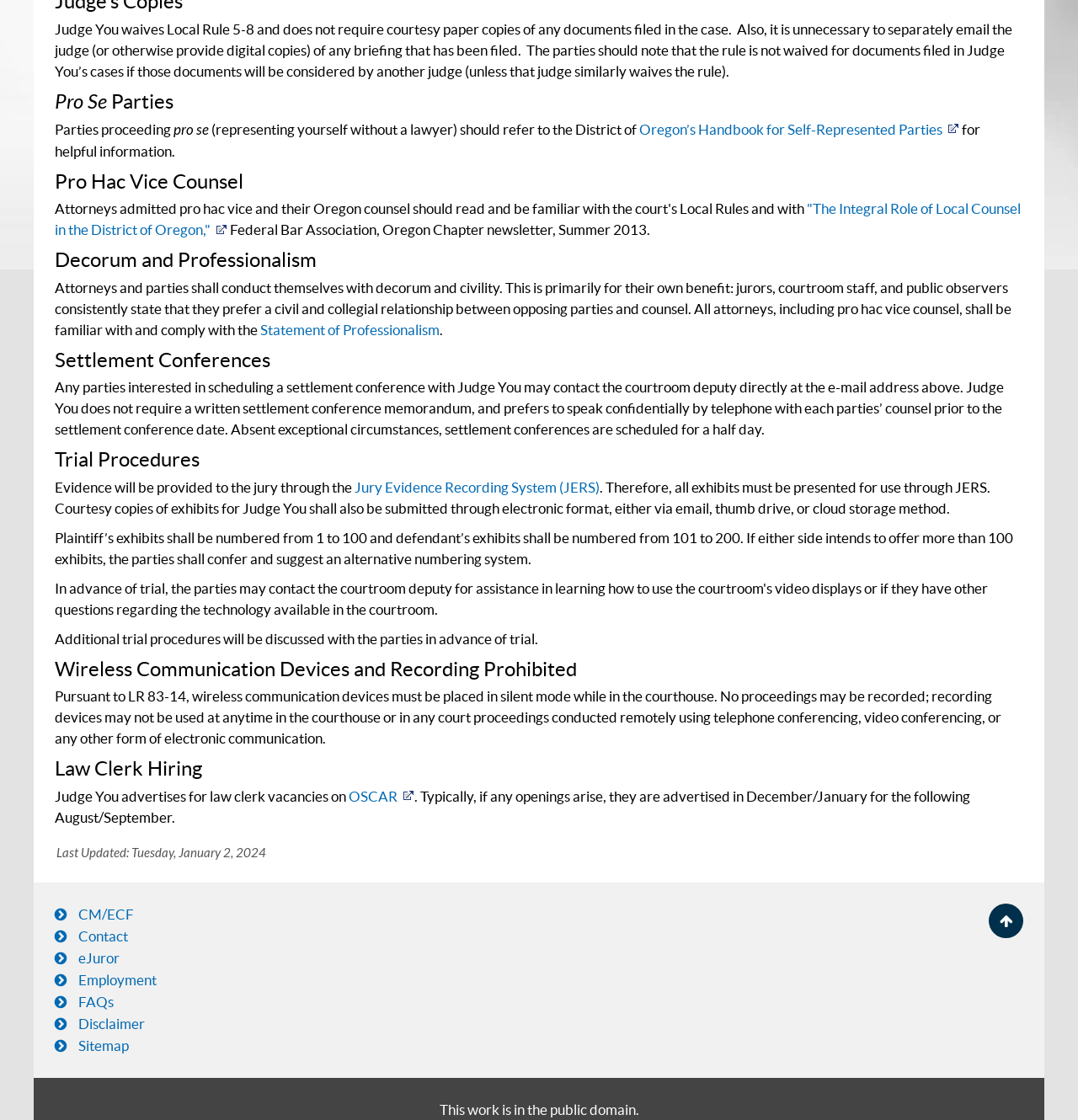Determine the bounding box coordinates for the region that must be clicked to execute the following instruction: "Click the 'CM/ECF' link".

[0.039, 0.807, 0.492, 0.826]